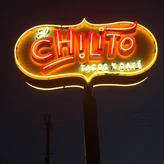Who designed the neon display?
Examine the webpage screenshot and provide an in-depth answer to the question.

According to the caption, the neon display was 'designed by Zocalo Designs', which is the credited designer of the artistic installation.